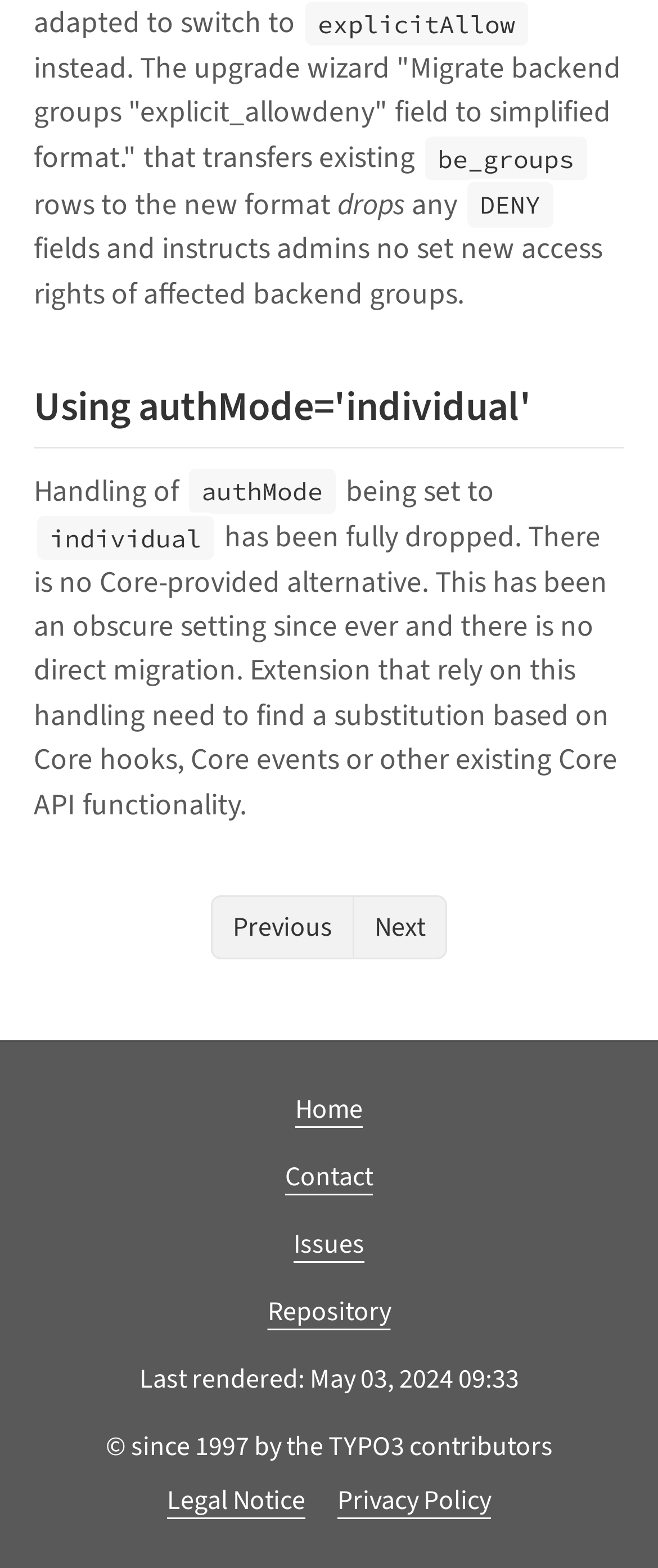Kindly determine the bounding box coordinates of the area that needs to be clicked to fulfill this instruction: "go to home page".

[0.449, 0.696, 0.551, 0.719]